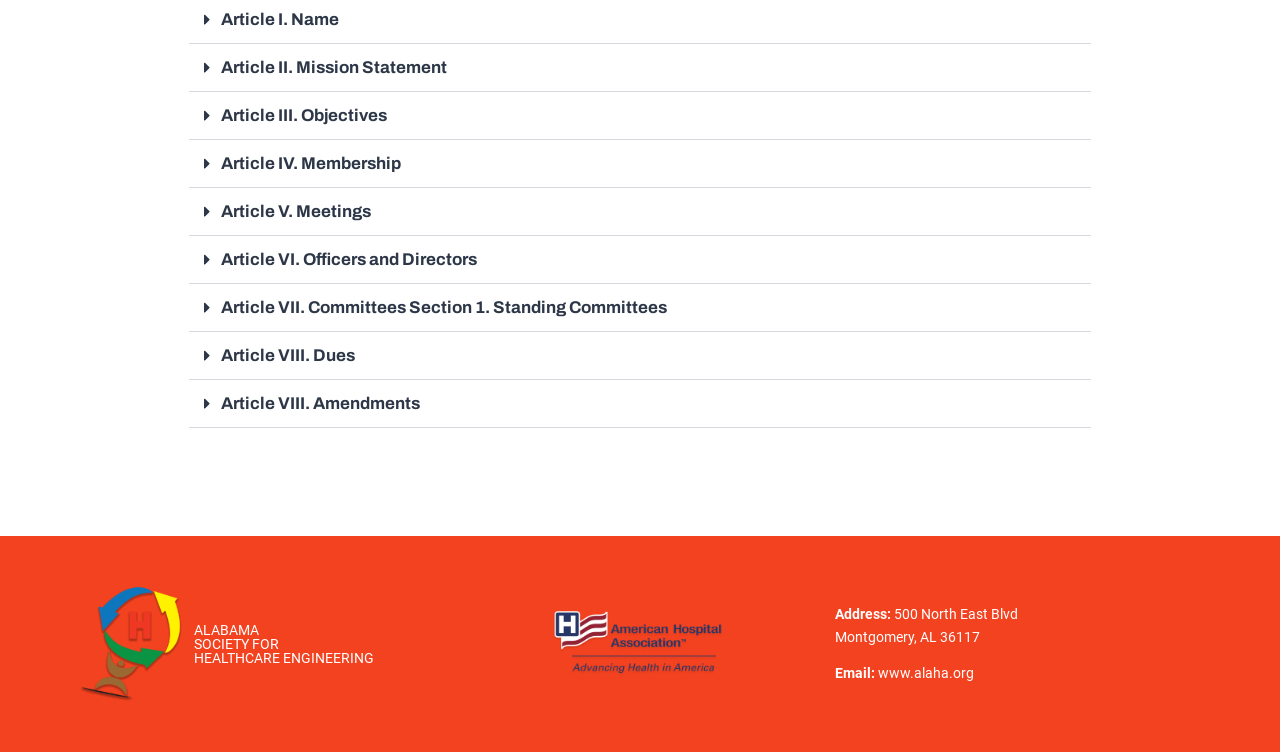Using the provided element description: "Article VI. Officers and Directors", determine the bounding box coordinates of the corresponding UI element in the screenshot.

[0.148, 0.314, 0.852, 0.378]